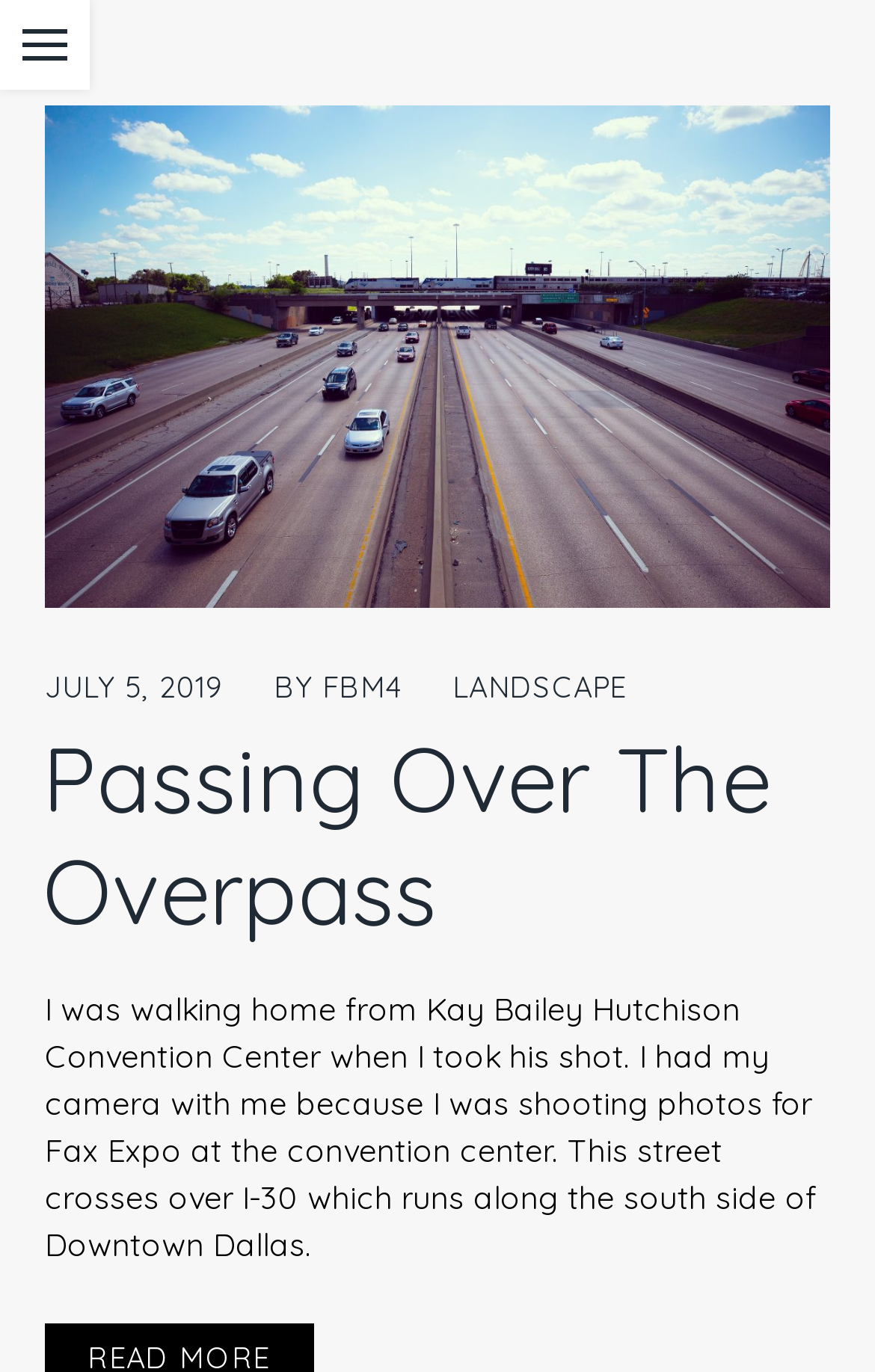What is the location of the street in the photo?
Please provide a comprehensive answer based on the visual information in the image.

I read the text below the image, which describes the location of the street in the photo. According to the text, the street crosses over I-30, which runs along the south side of Downtown Dallas.